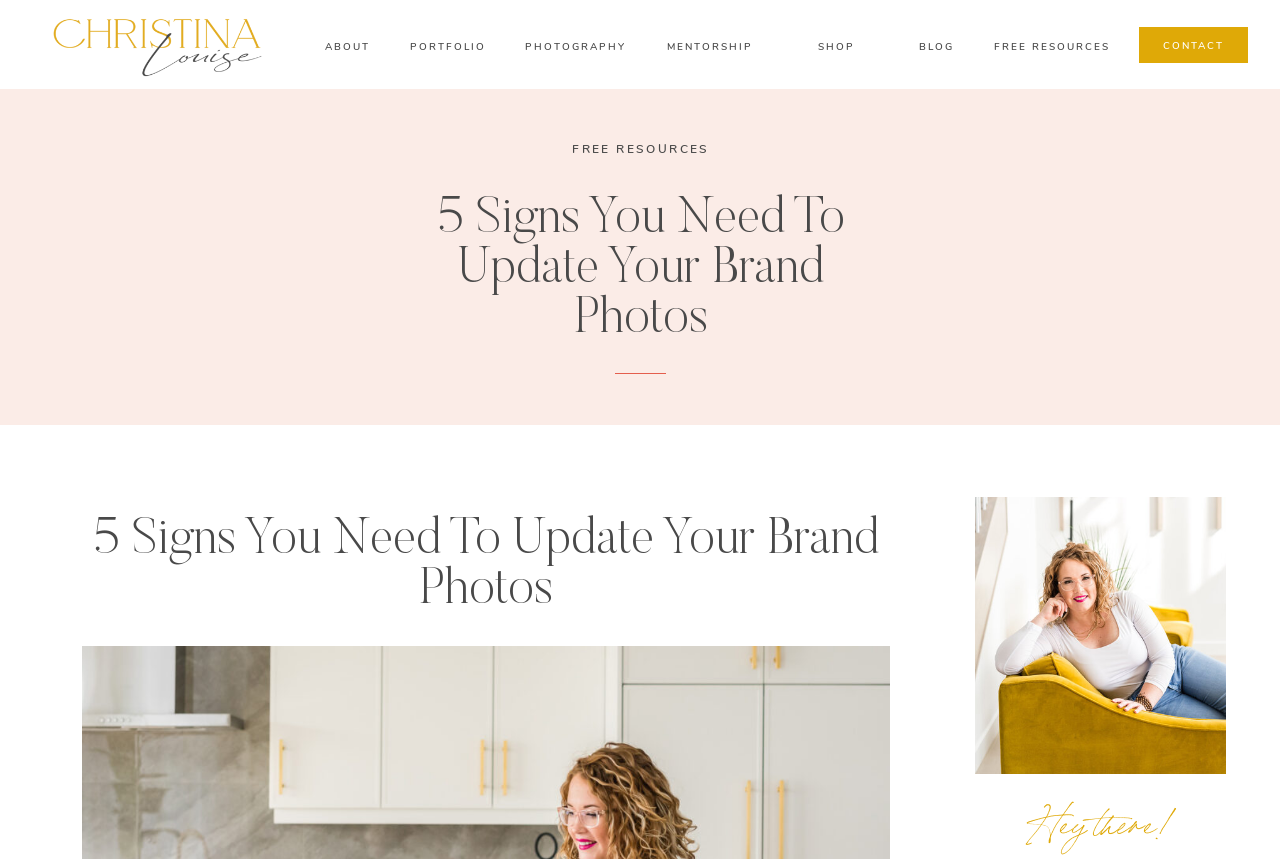Locate the bounding box coordinates of the item that should be clicked to fulfill the instruction: "contact us".

[0.909, 0.045, 0.956, 0.062]